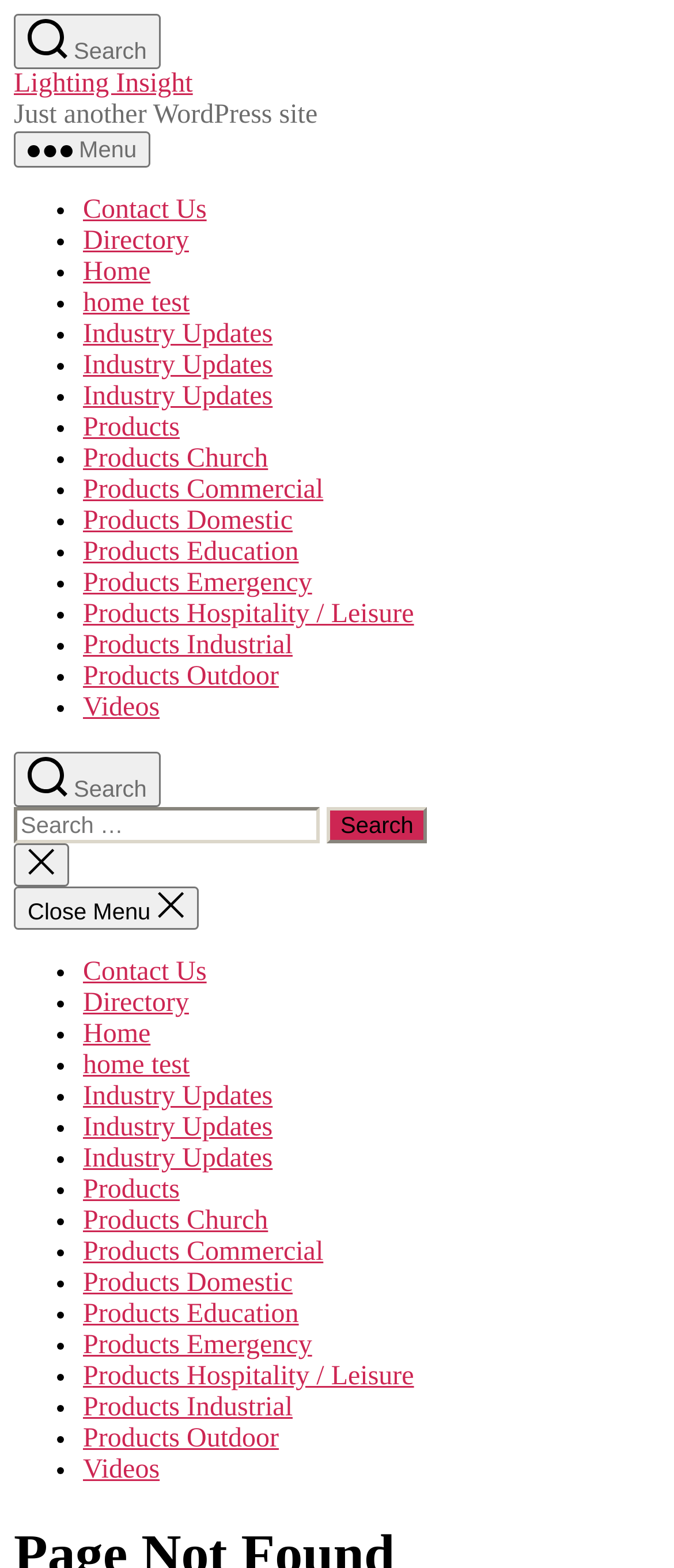Extract the primary header of the webpage and generate its text.

Page Not Found